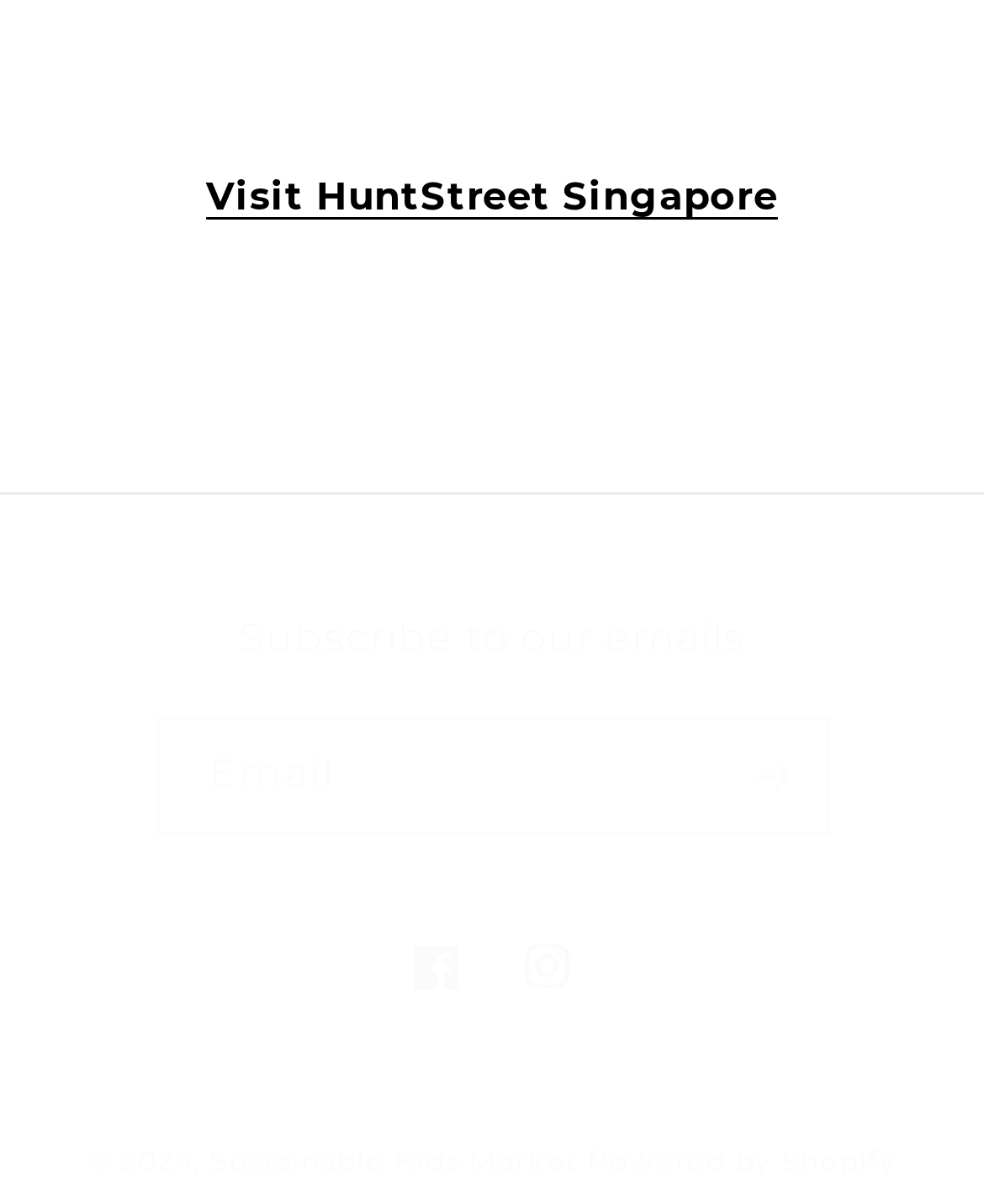Give a short answer using one word or phrase for the question:
What is the purpose of the textbox?

Email